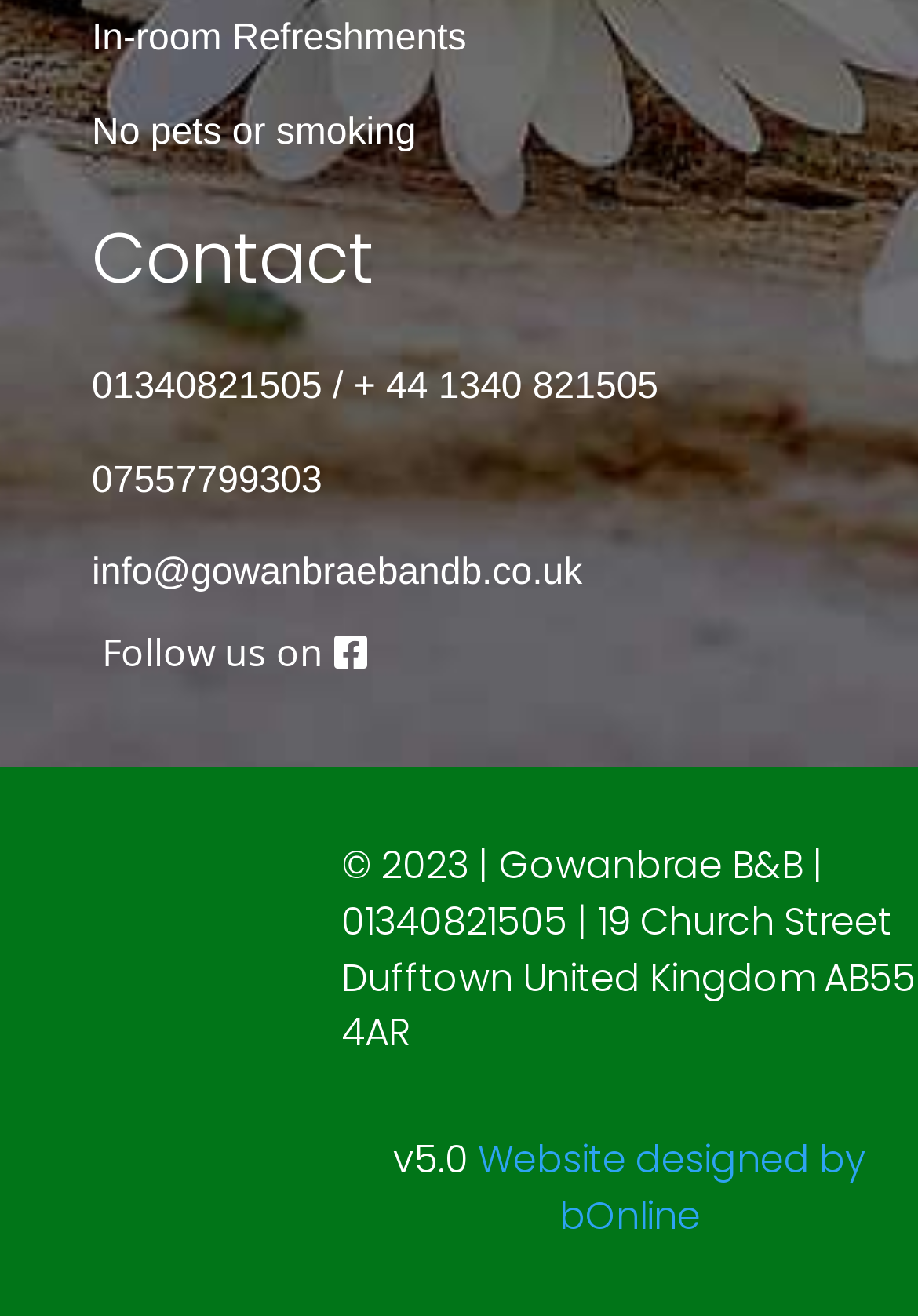Please answer the following question using a single word or phrase: 
What is the version of the website?

v5.0